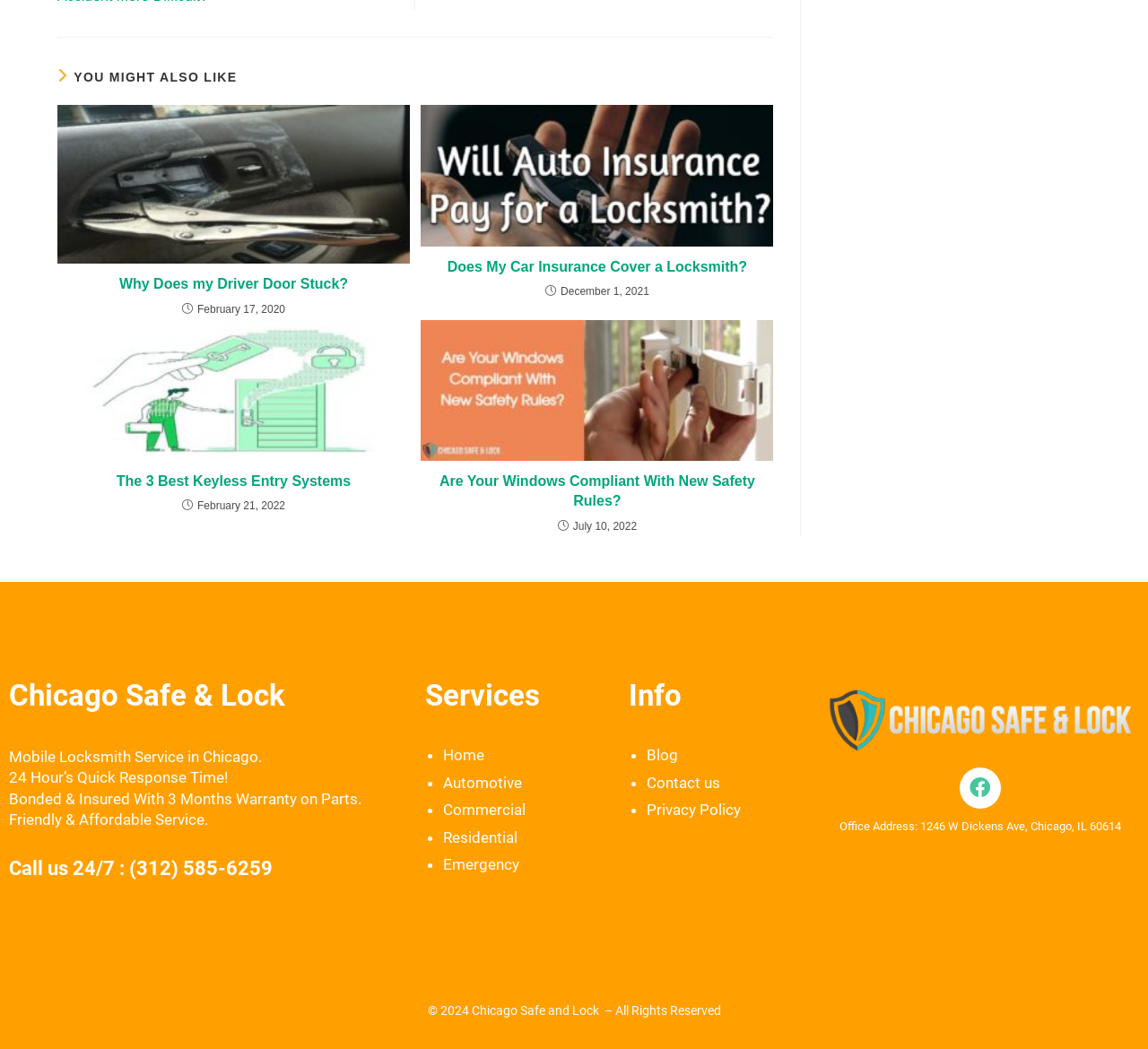Specify the bounding box coordinates of the area that needs to be clicked to achieve the following instruction: "Explore further".

None